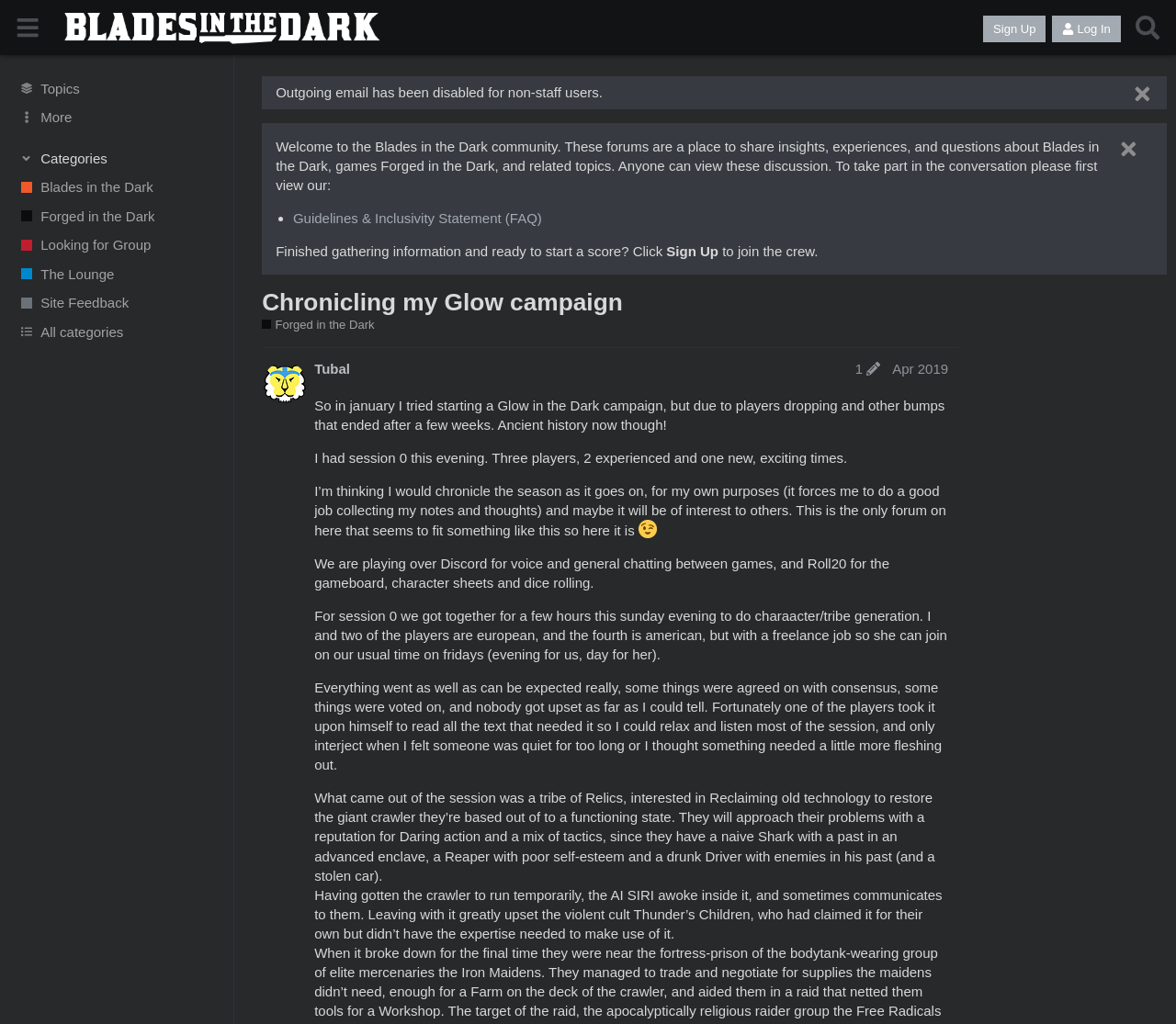Please find the main title text of this webpage.

Chronicling my Glow campaign